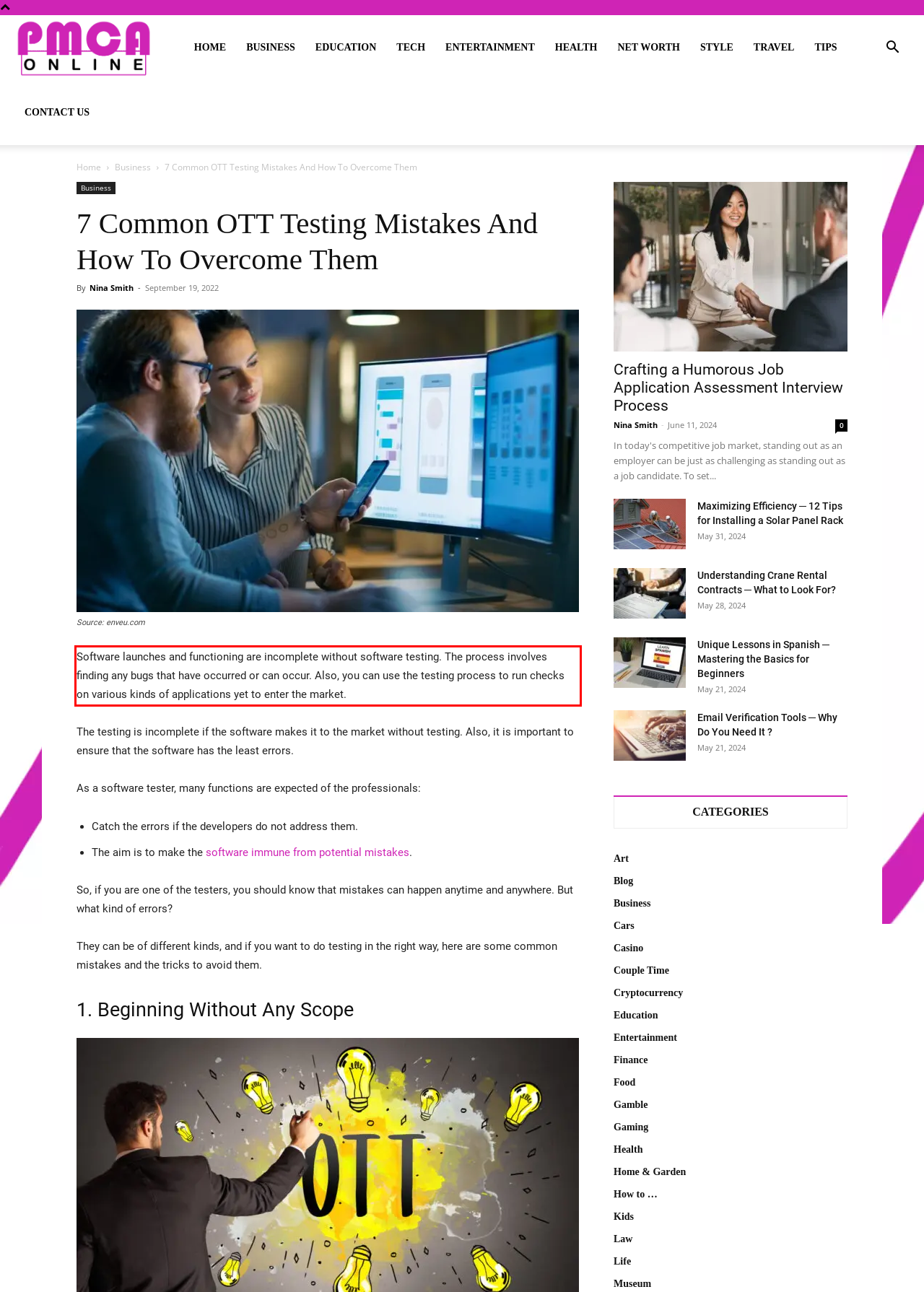Please analyze the screenshot of a webpage and extract the text content within the red bounding box using OCR.

Software launches and functioning are incomplete without software testing. The process involves finding any bugs that have occurred or can occur. Also, you can use the testing process to run checks on various kinds of applications yet to enter the market.